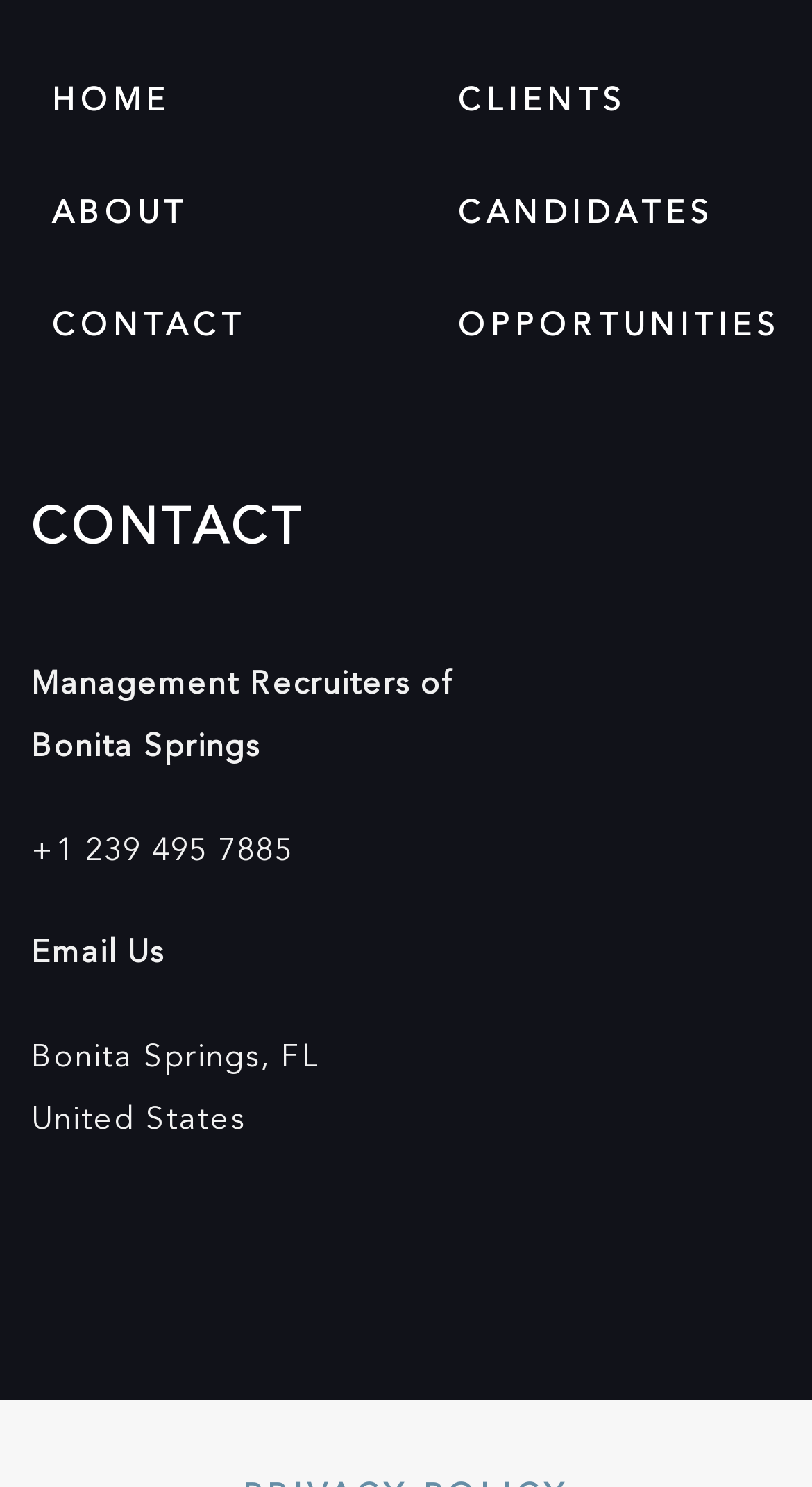Show the bounding box coordinates of the region that should be clicked to follow the instruction: "view about page."

[0.064, 0.127, 0.232, 0.159]